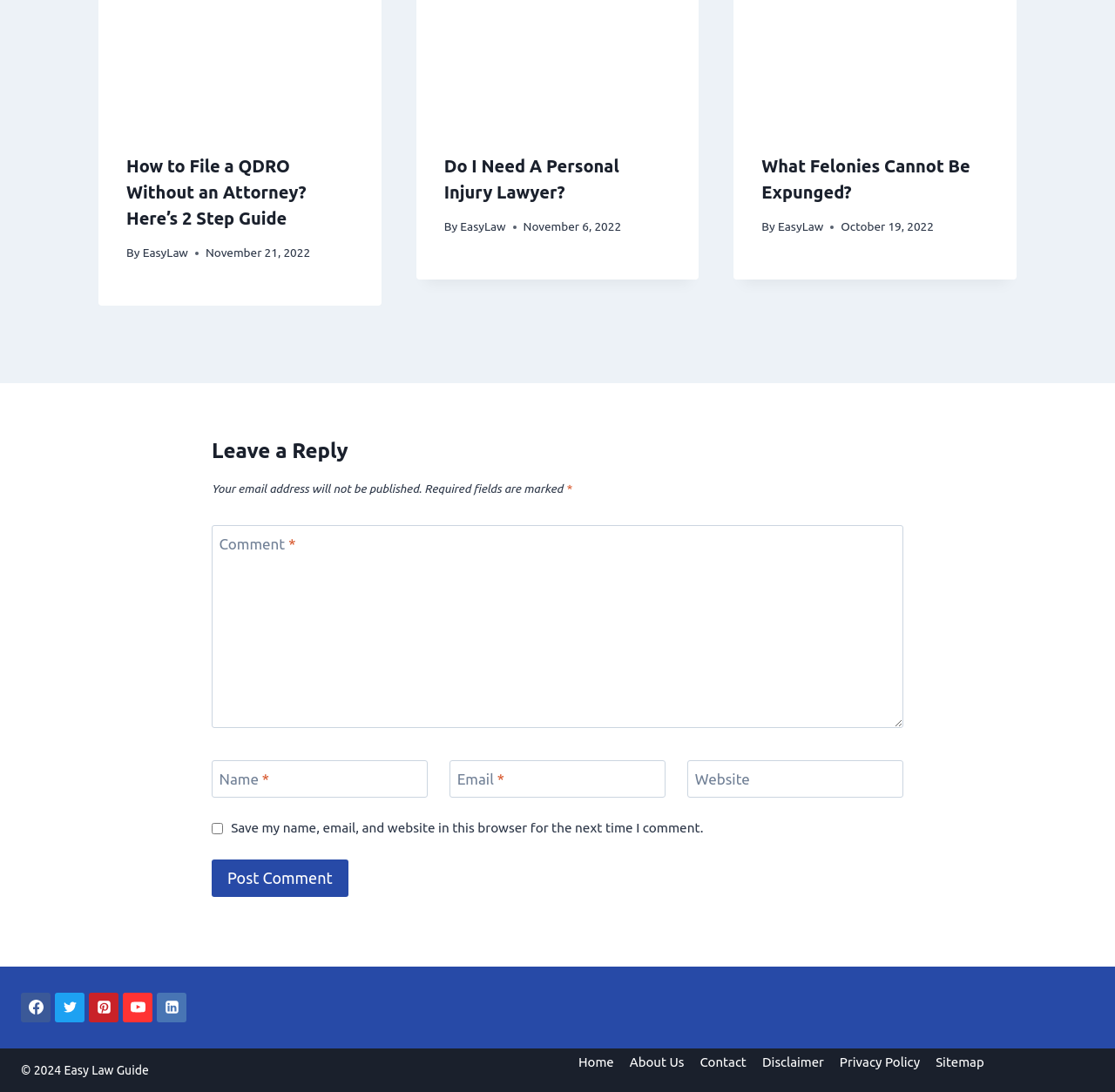Find the bounding box coordinates of the element to click in order to complete this instruction: "Click the 'How to File a QDRO Without an Attorney? Here’s 2 Step Guide' link". The bounding box coordinates must be four float numbers between 0 and 1, denoted as [left, top, right, bottom].

[0.113, 0.143, 0.275, 0.209]